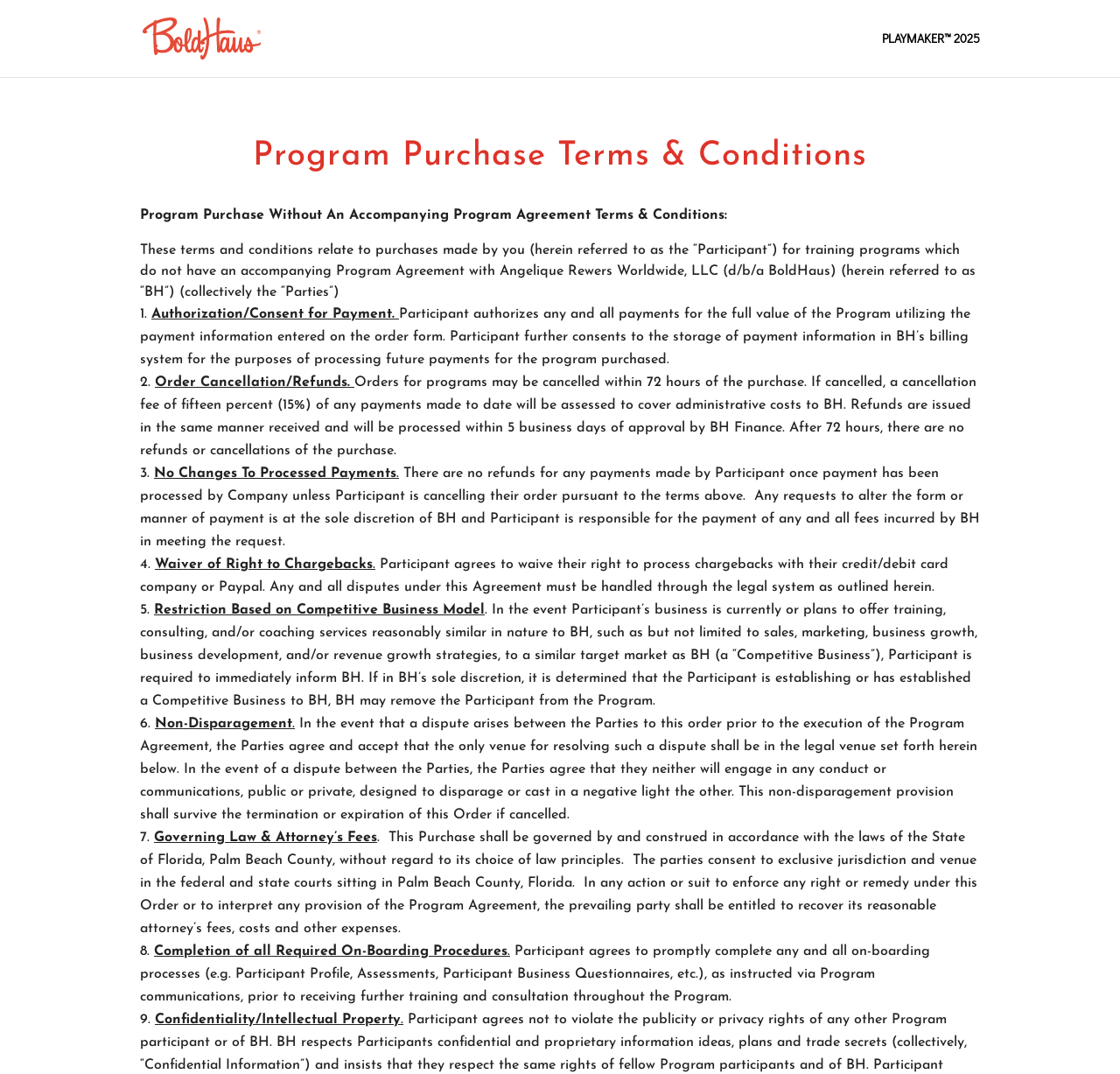What is the purpose of this webpage?
Answer briefly with a single word or phrase based on the image.

Program Purchase Terms & Conditions